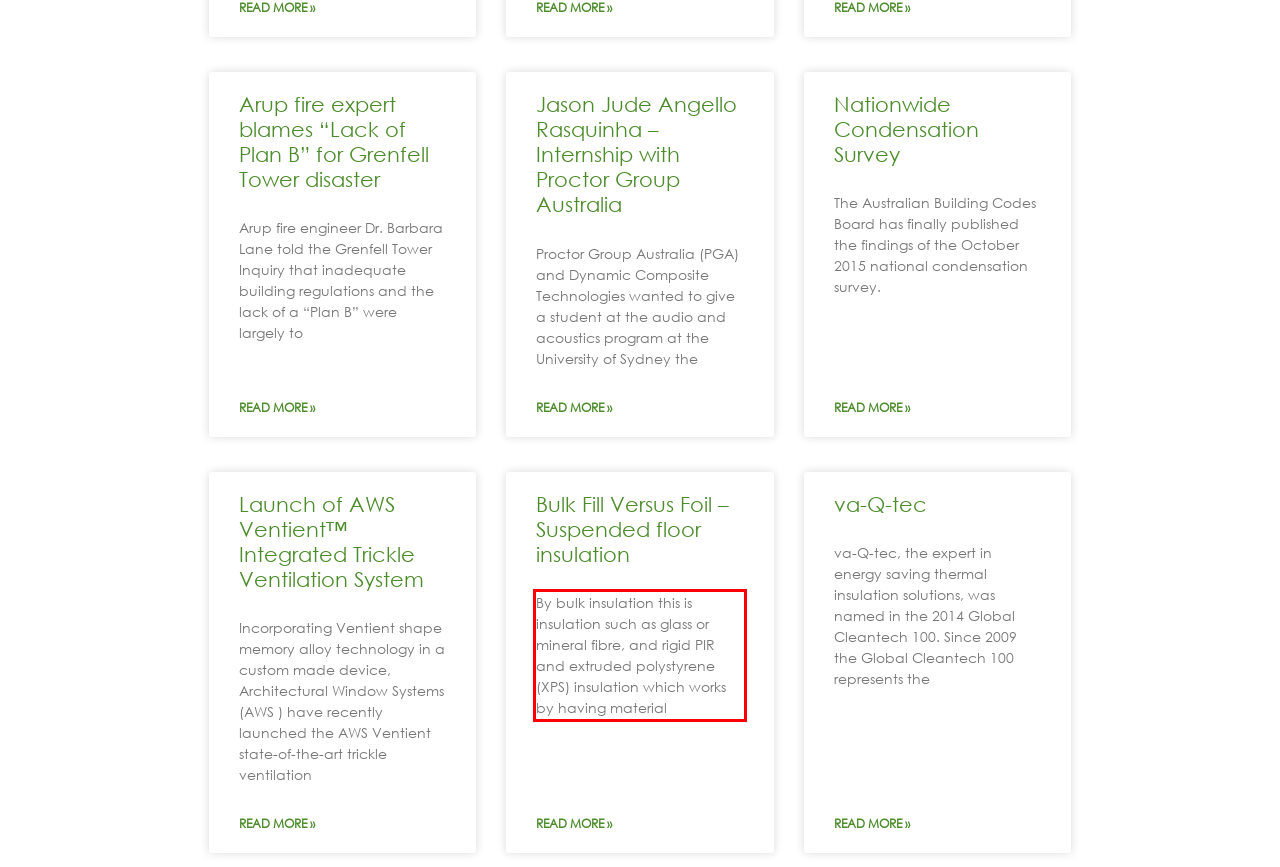Review the webpage screenshot provided, and perform OCR to extract the text from the red bounding box.

By bulk insulation this is insulation such as glass or mineral fibre, and rigid PIR and extruded polystyrene (XPS) insulation which works by having material